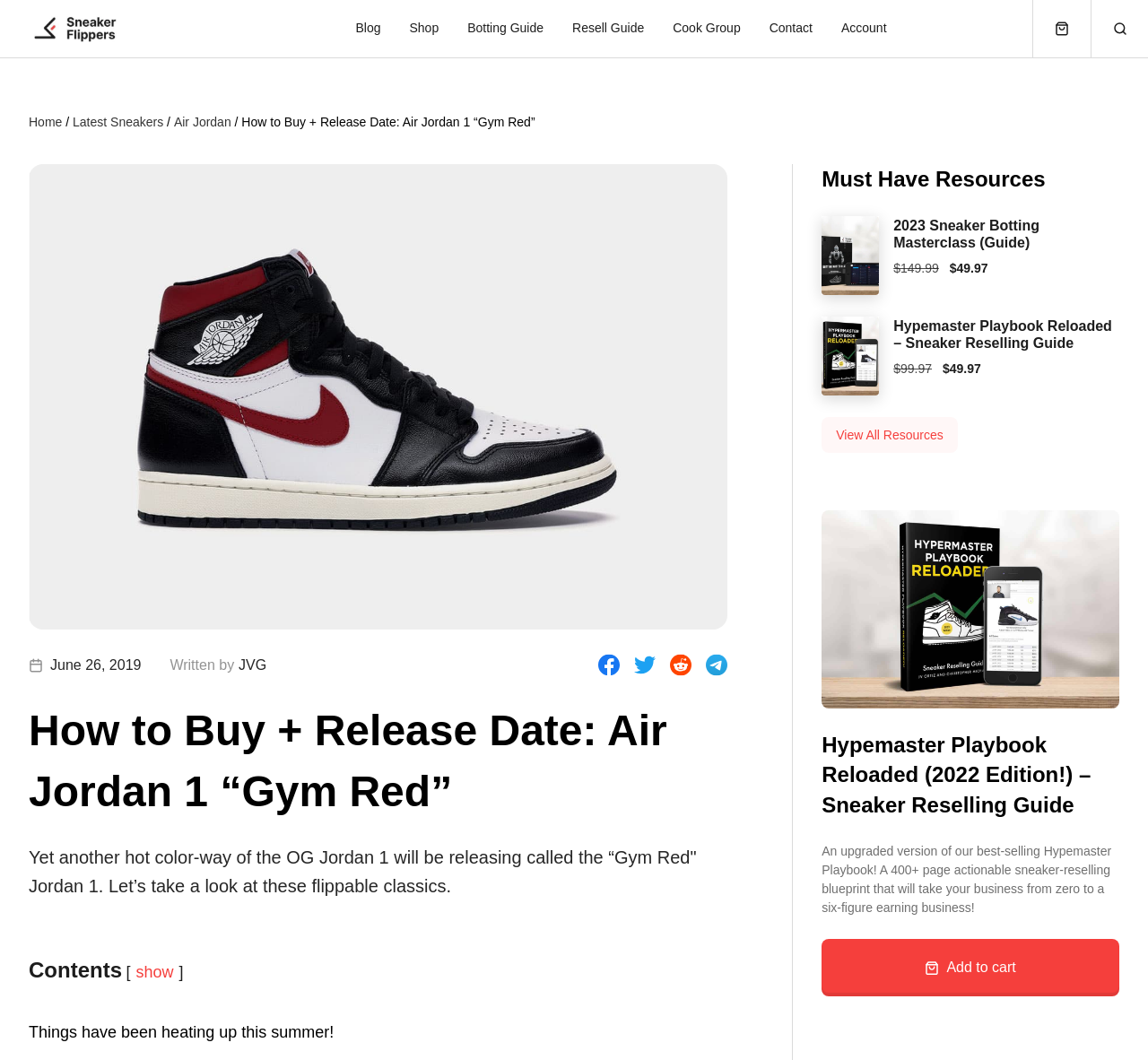Please locate and generate the primary heading on this webpage.

How to Buy + Release Date: Air Jordan 1 “Gym Red”